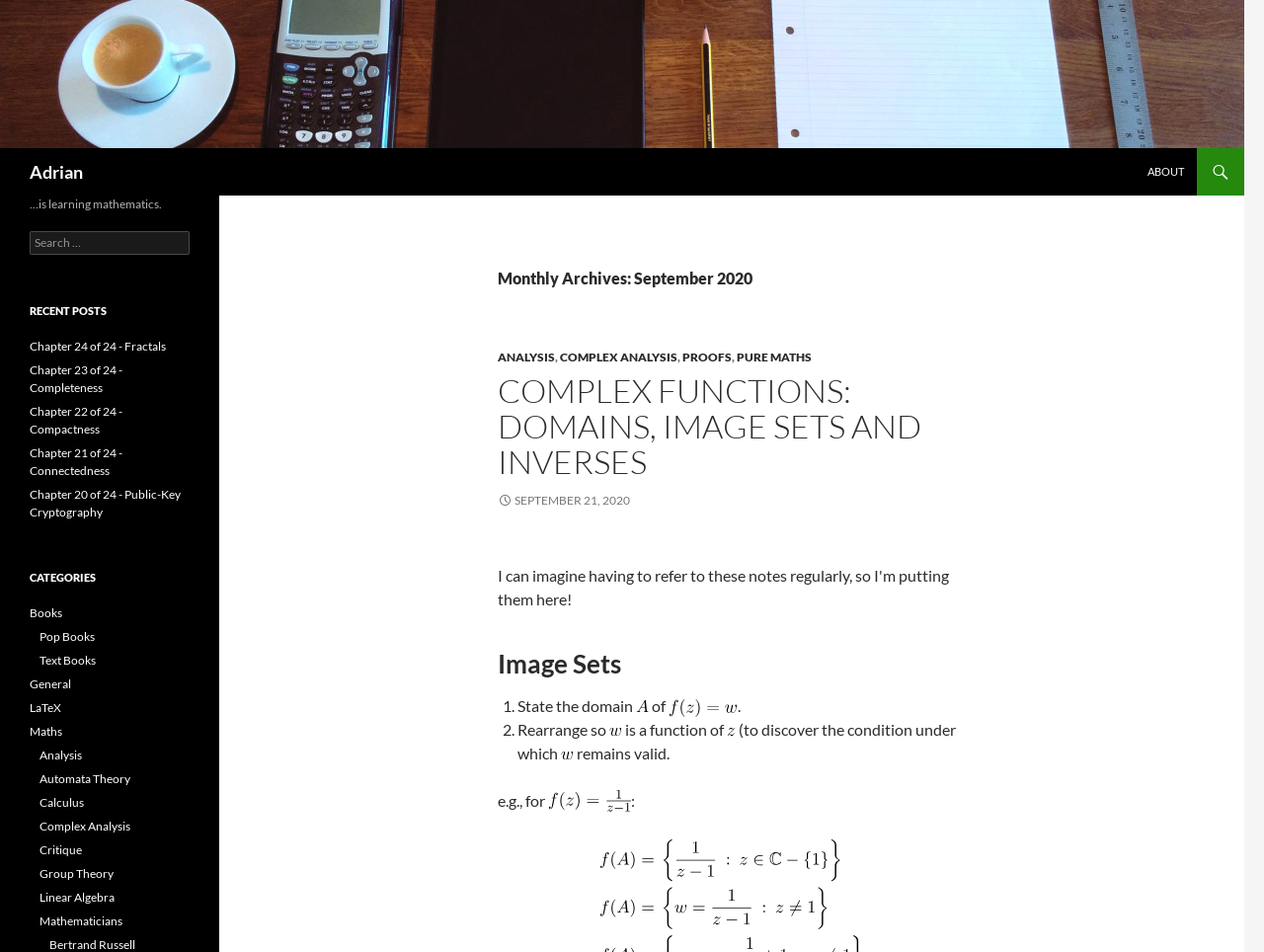Provide an in-depth caption for the webpage.

This webpage appears to be a personal blog or website focused on mathematics, specifically complex analysis. At the top of the page, there is a header section with a link to the website's title, "Adrian", accompanied by an image. Below this, there is a search bar and a link to skip to the content.

The main content of the page is divided into several sections. The first section is a header with the title "Monthly Archives: September 2020". Below this, there are links to various categories, including "Analysis", "Complex Analysis", "Proofs", and "Pure Maths". 

The next section appears to be a blog post or article, with a heading "COMPLEX FUNCTIONS: DOMAINS, IMAGE SETS AND INVERSES". This section contains a link to the article title, followed by a date, "SEPTEMBER 21, 2020". The article itself is divided into several paragraphs, with numbered lists and mathematical equations and formulas, including images of mathematical symbols and formulas.

Further down the page, there are sections for "Recent Posts" and "Categories". The "Recent Posts" section lists several links to blog posts, including "Chapter 24 of 24 - Fractals", "Chapter 23 of 24 - Completeness", and others. The "Categories" section lists links to various categories, including "Books", "General", "LaTeX", "Maths", and others, with subcategories under some of these headings.

Overall, the webpage appears to be a resource for learning and discussing mathematics, specifically complex analysis, with a focus on blog posts, articles, and categorized links to related topics.